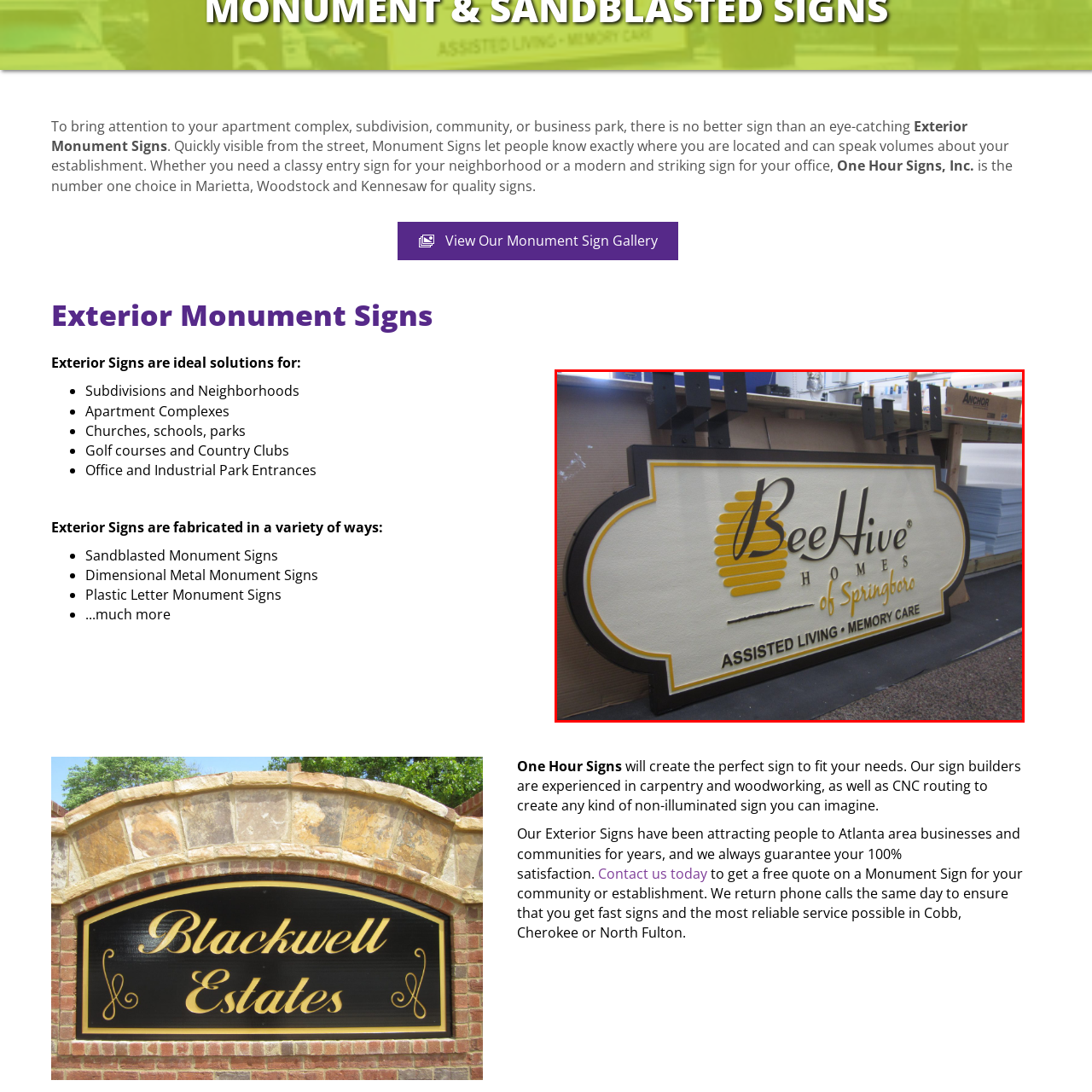Offer an in-depth description of the picture located within the red frame.

The image features a beautifully crafted sign for "BeeHive Homes of Springboro," specifically designed to represent an assisted living and memory care facility. The sign showcases a warm color palette dominated by earthy tones, which evoke a sense of comfort and tranquility. The prominent use of texture in the design is highlighted by the main body of the sign, which is elegantly bordered, creating a visual frame that enhances its appeal.

At the center, the name "BeeHive" is rendered in a stylish font, accompanied by a graphic resembling a honeycomb, symbolizing care and community, while the words "HOMES of Springboro" elegantly flow beneath. The bottom section clearly states "ASSISTED LIVING • MEMORY CARE," indicating the services provided at the location. 

The backdrop reveals a workshop environment, hinting at precise craftsmanship, where sign-making takes place, further assuring potential residents and their families of the quality and professionalism associated with the establishment. Overall, this sign encapsulates the essence of a caring community, inviting individuals to explore the supportive atmosphere BeeHive Homes offers.